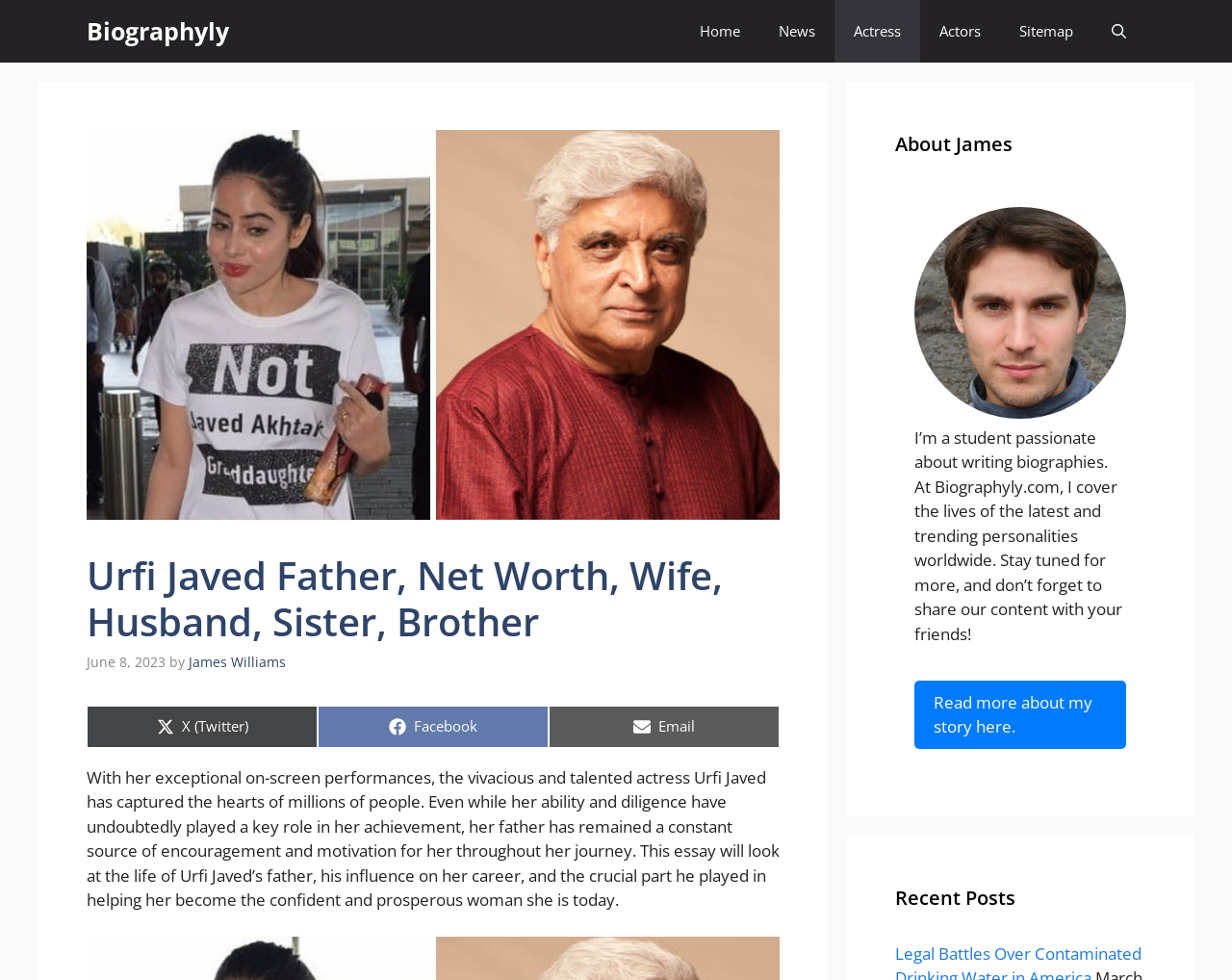Determine the bounding box for the UI element described here: "Share on Facebook".

[0.258, 0.72, 0.445, 0.763]